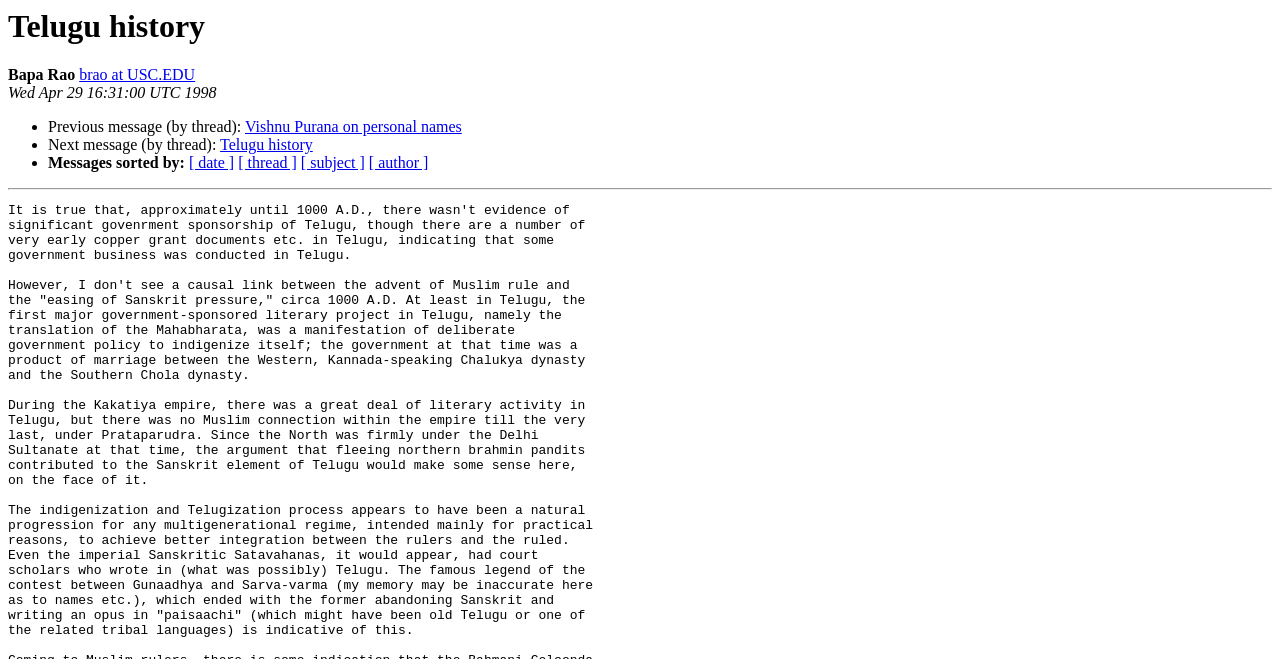Please determine the bounding box coordinates for the UI element described as: "Vishnu Purana on personal names".

[0.191, 0.18, 0.361, 0.206]